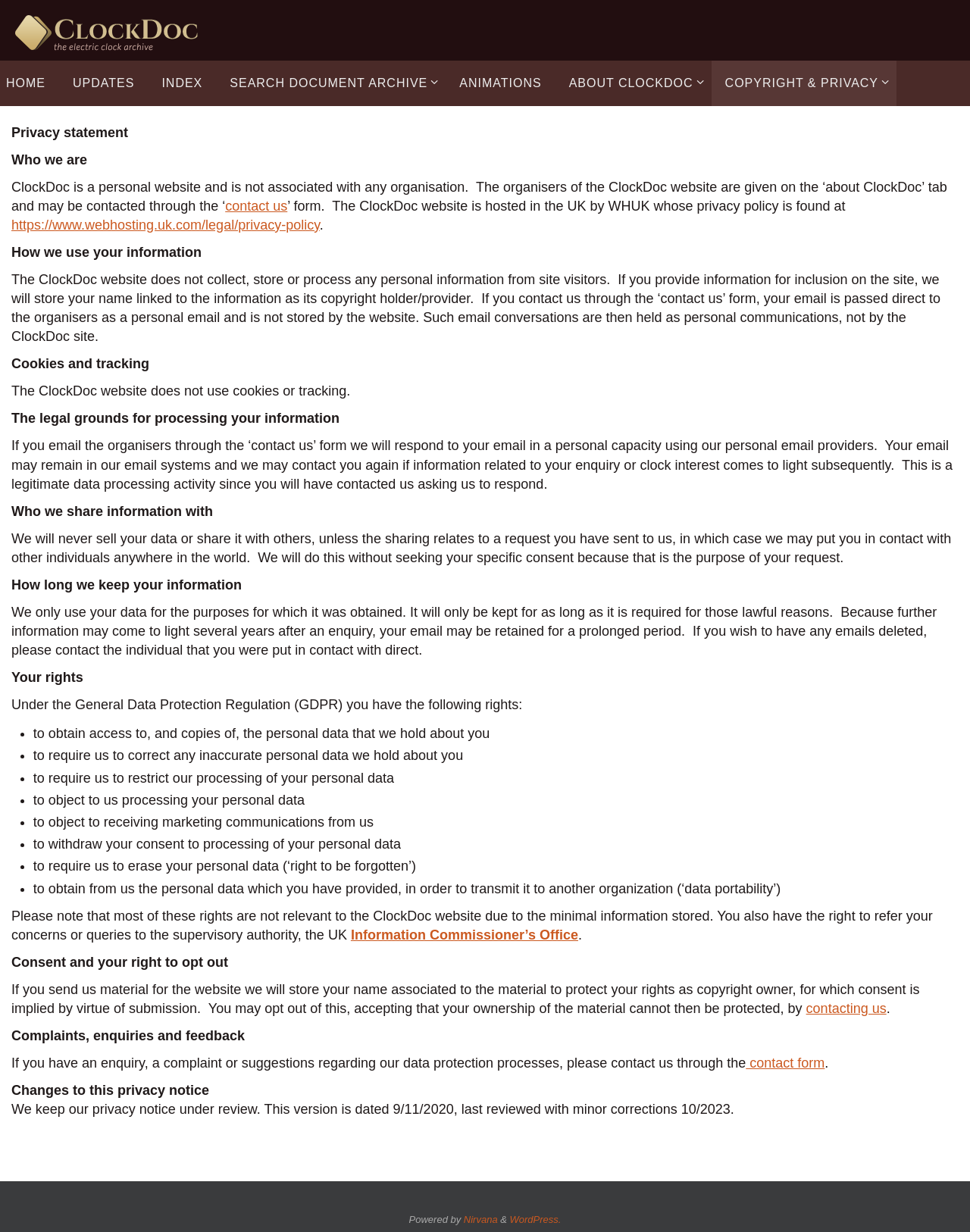Locate the bounding box for the described UI element: "contact form". Ensure the coordinates are four float numbers between 0 and 1, formatted as [left, top, right, bottom].

[0.769, 0.857, 0.85, 0.869]